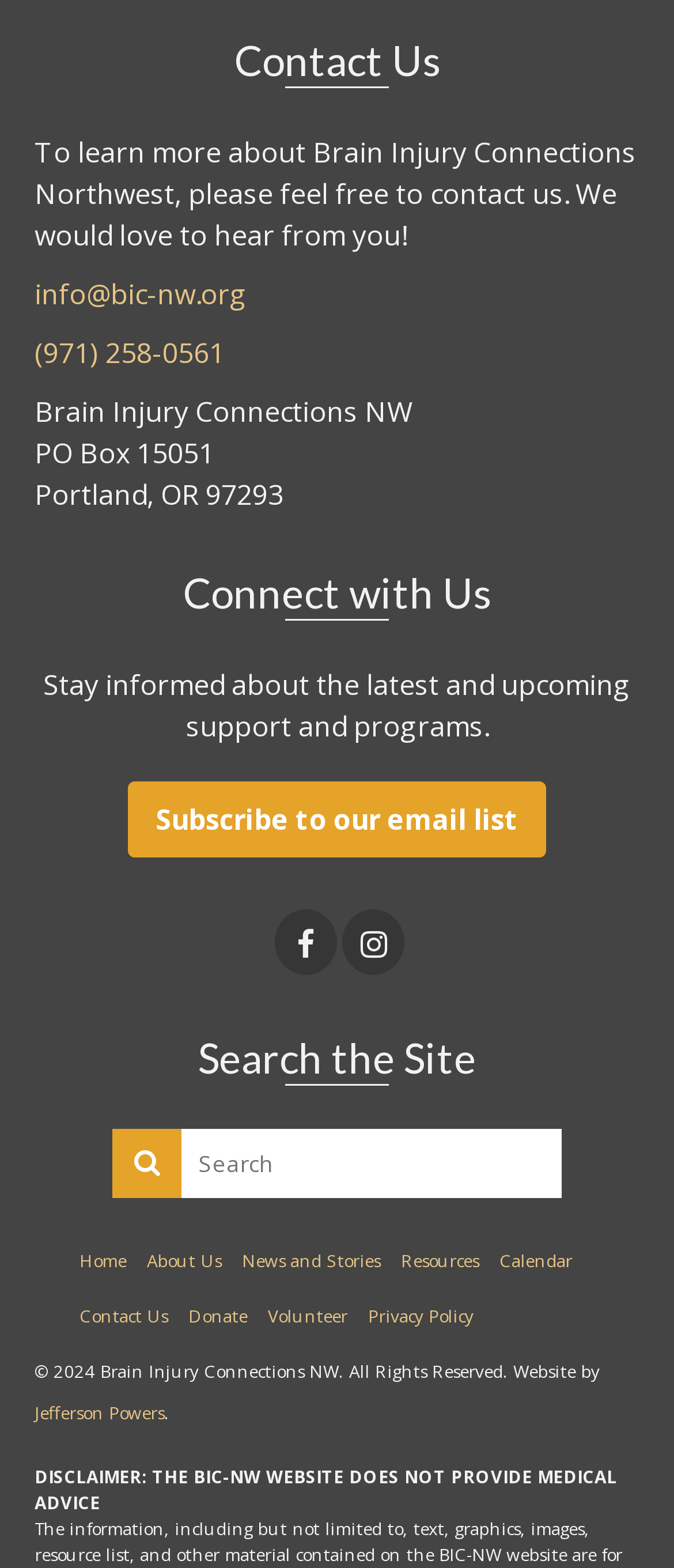Please identify the bounding box coordinates of the element on the webpage that should be clicked to follow this instruction: "Contact us via email". The bounding box coordinates should be given as four float numbers between 0 and 1, formatted as [left, top, right, bottom].

[0.051, 0.175, 0.367, 0.2]